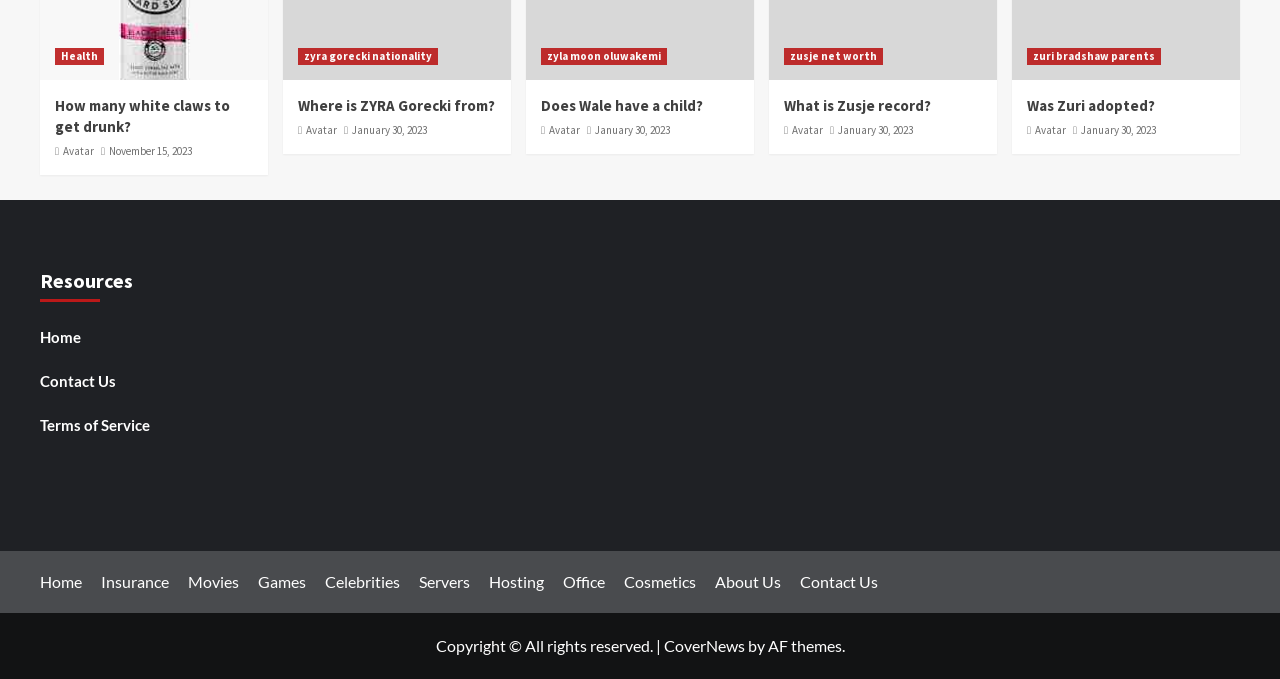Specify the bounding box coordinates of the element's region that should be clicked to achieve the following instruction: "Go to 'Home' page". The bounding box coordinates consist of four float numbers between 0 and 1, in the format [left, top, right, bottom].

[0.031, 0.479, 0.336, 0.537]